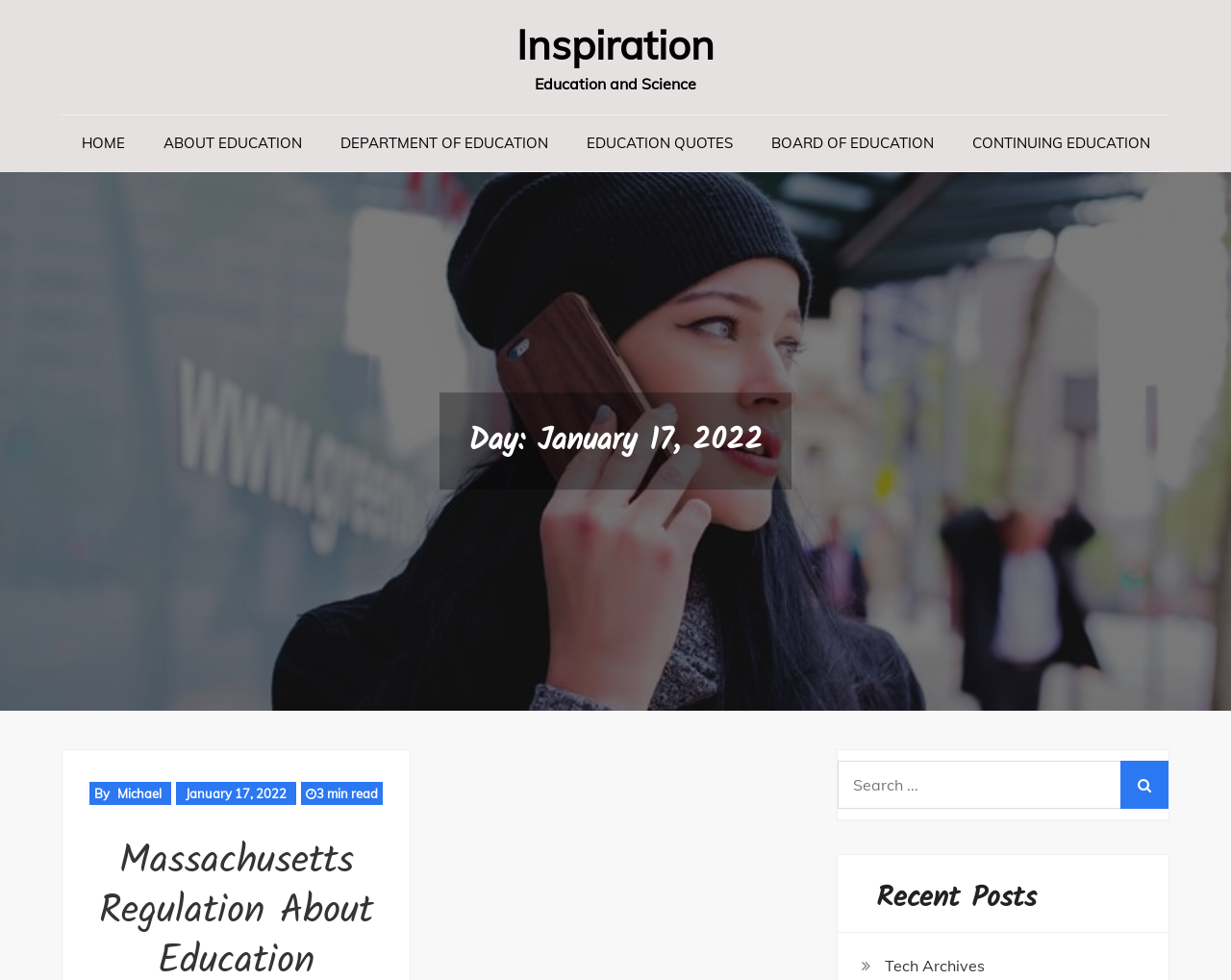Locate the bounding box coordinates of the clickable area to execute the instruction: "visit tech archives". Provide the coordinates as four float numbers between 0 and 1, represented as [left, top, right, bottom].

[0.719, 0.971, 0.8, 0.999]